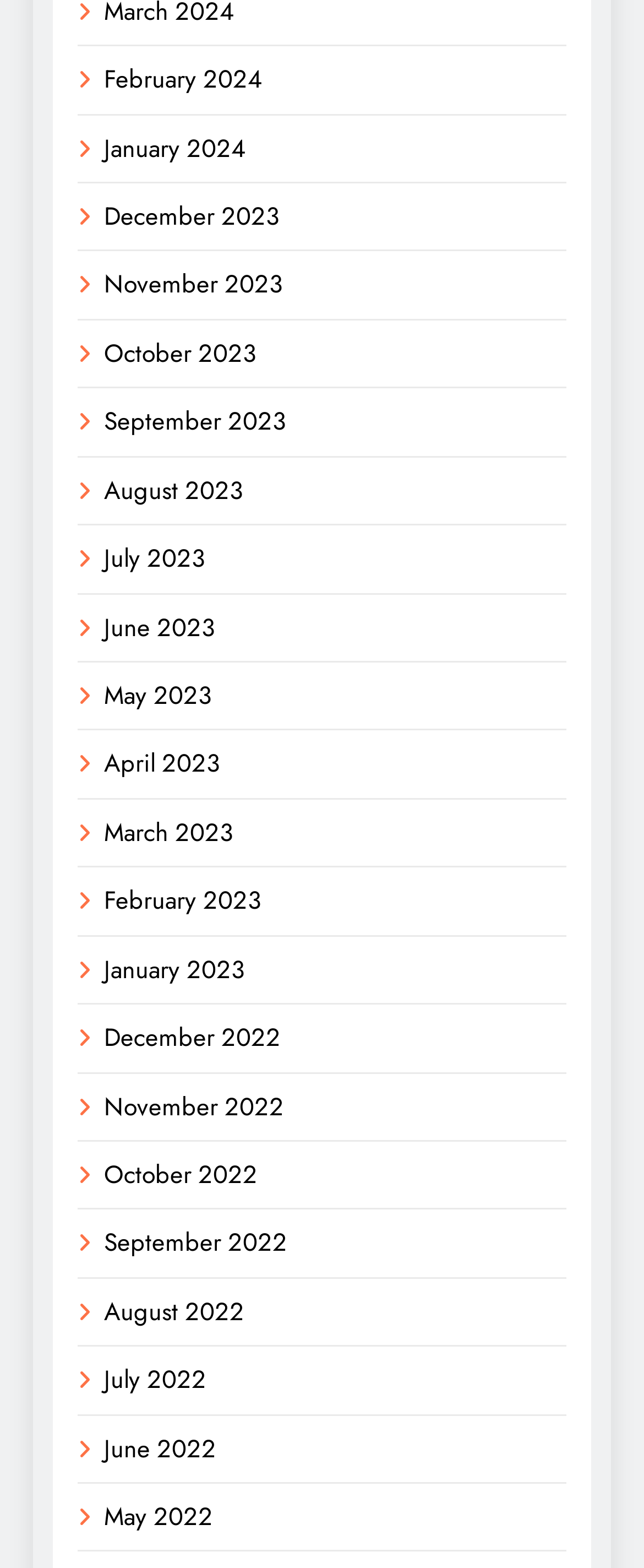What is the latest month listed?
From the details in the image, provide a complete and detailed answer to the question.

I looked at the list of link elements with month names and found that February 2024 is the latest month listed, with a bounding box coordinate of [0.162, 0.039, 0.408, 0.062].